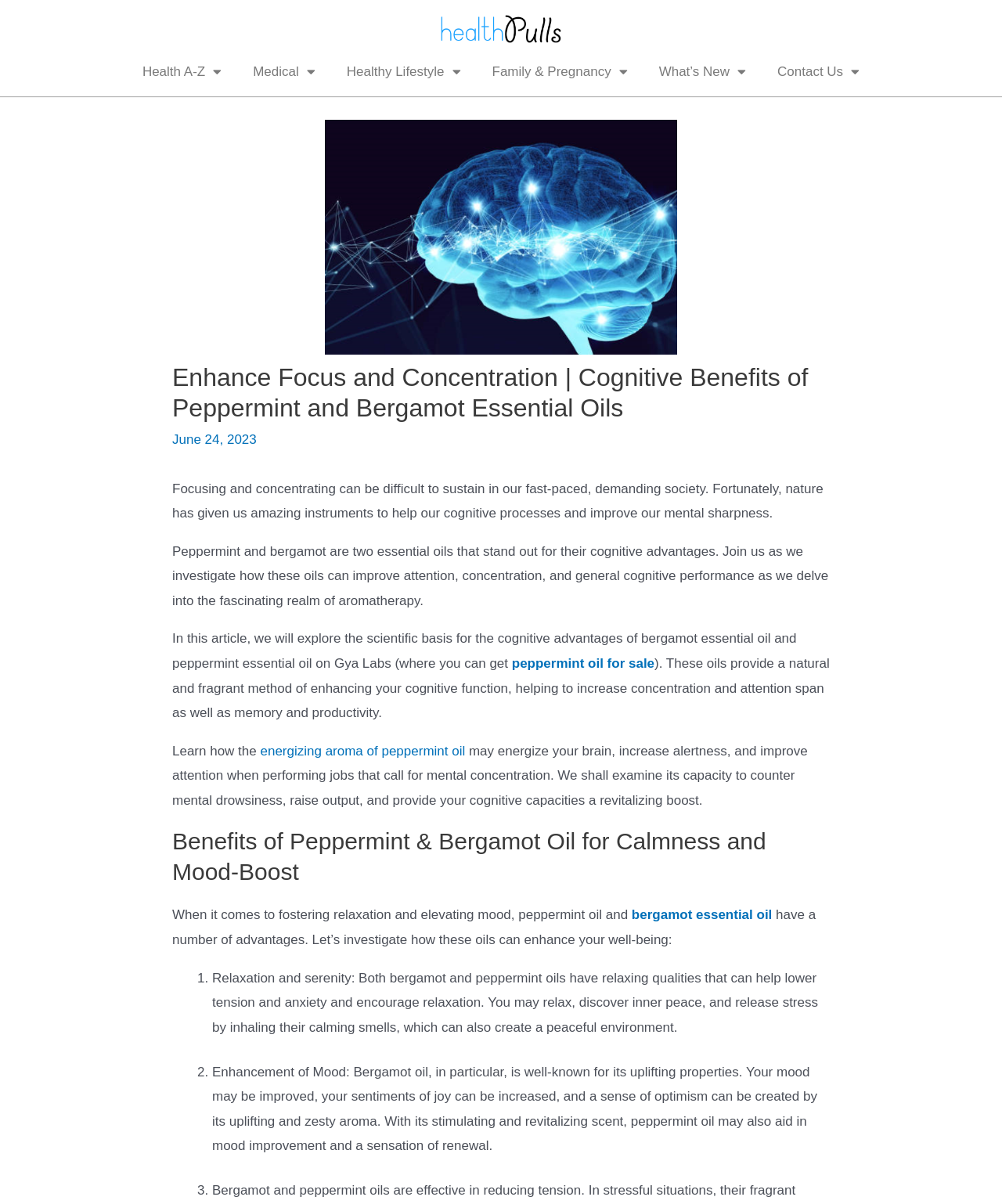How many menu toggles are there? Look at the image and give a one-word or short phrase answer.

6